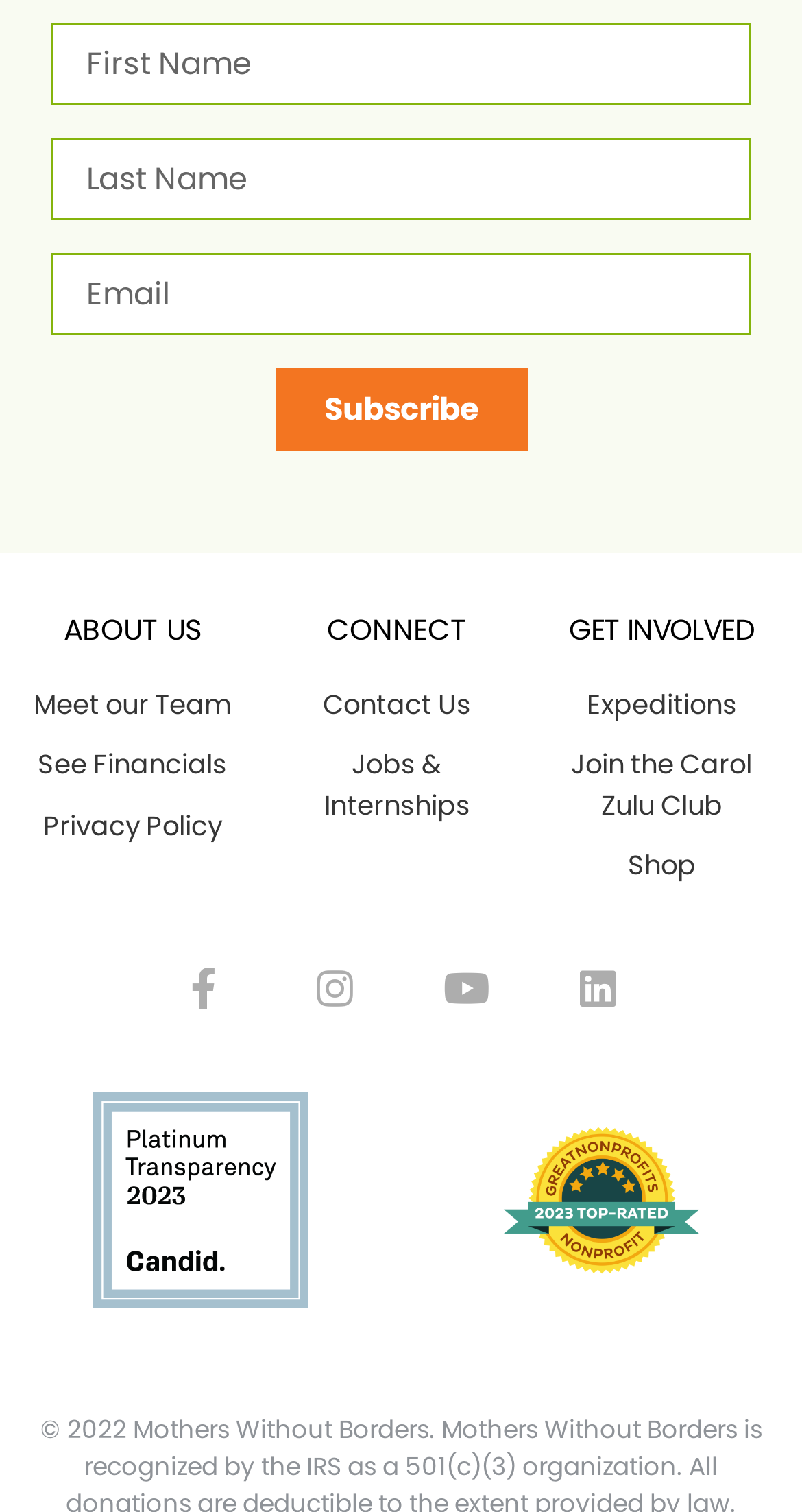How many links are there under 'ABOUT US'?
Using the image, provide a concise answer in one word or a short phrase.

3